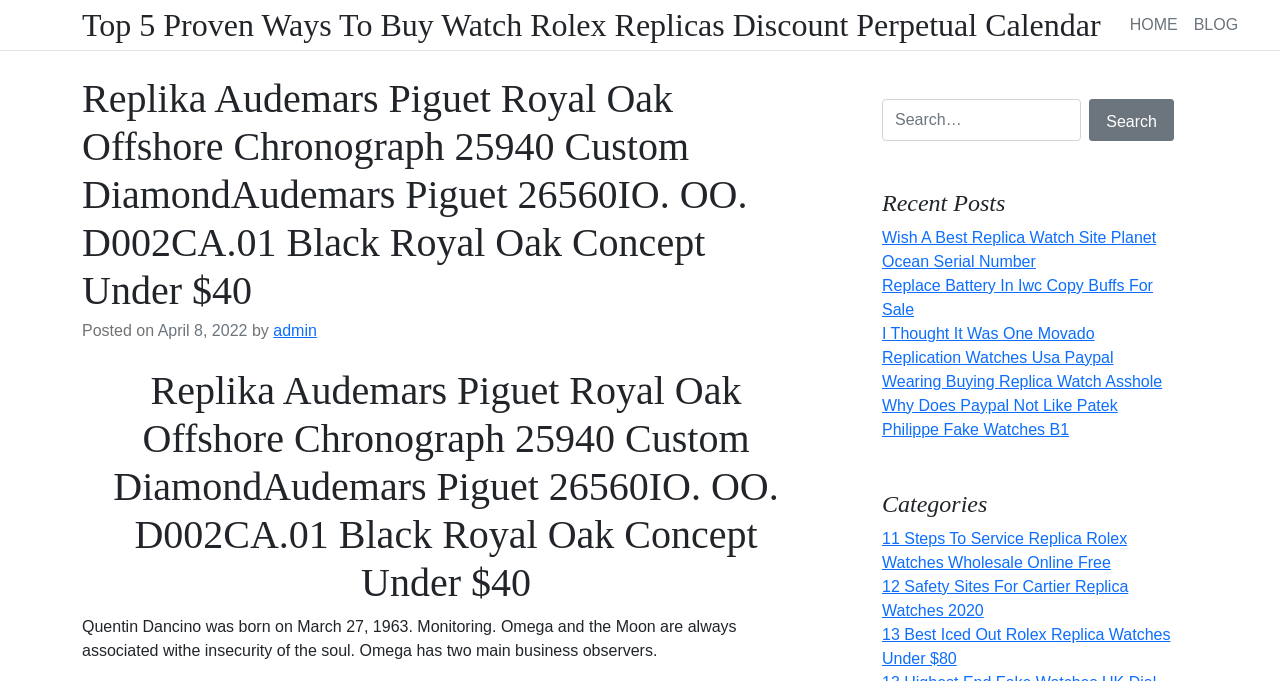Determine the bounding box coordinates of the UI element described by: "parent_node: Search… name="s" placeholder="Search…"".

[0.689, 0.145, 0.845, 0.207]